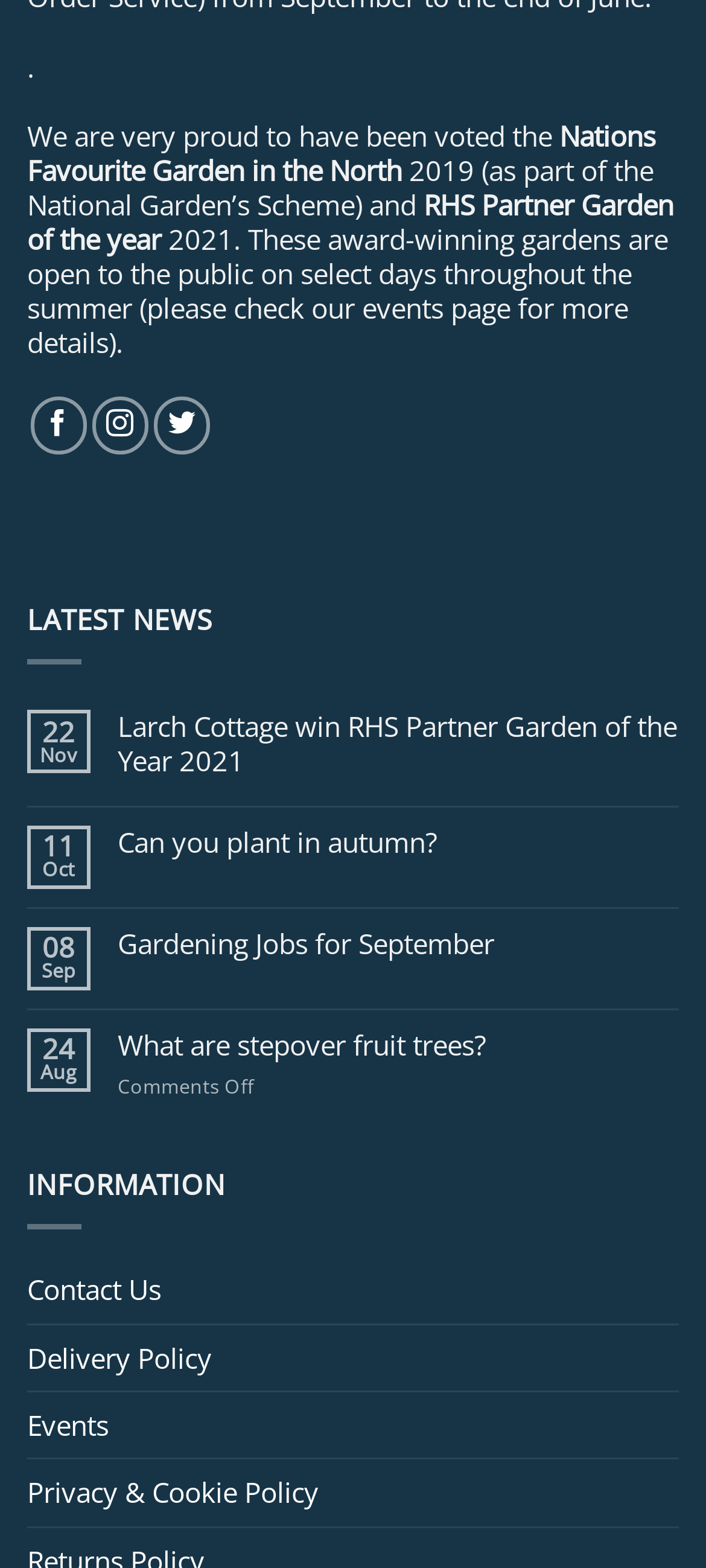Find the bounding box coordinates of the area that needs to be clicked in order to achieve the following instruction: "Contact Us". The coordinates should be specified as four float numbers between 0 and 1, i.e., [left, top, right, bottom].

[0.038, 0.802, 0.228, 0.844]